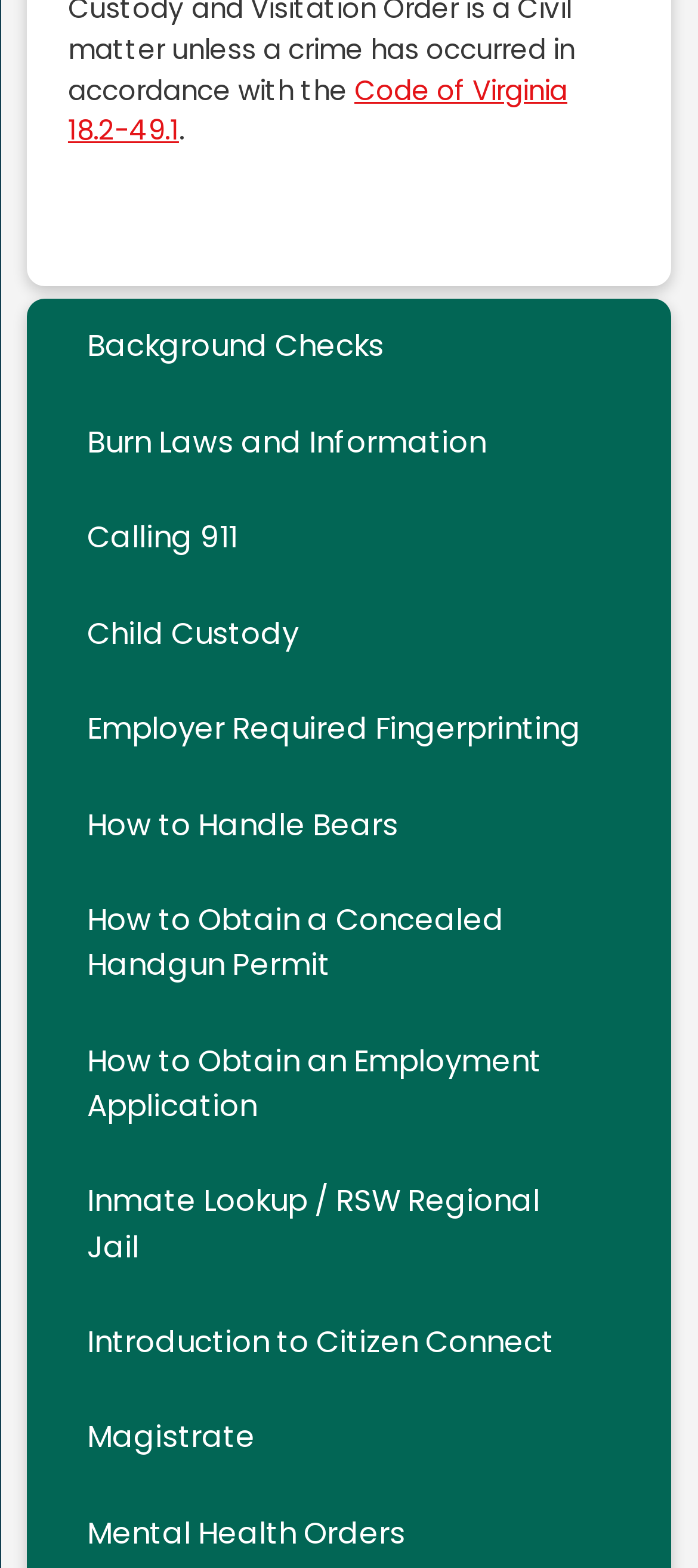Can you specify the bounding box coordinates of the area that needs to be clicked to fulfill the following instruction: "Read about How to Obtain a Concealed Handgun Permit"?

[0.039, 0.557, 0.961, 0.646]